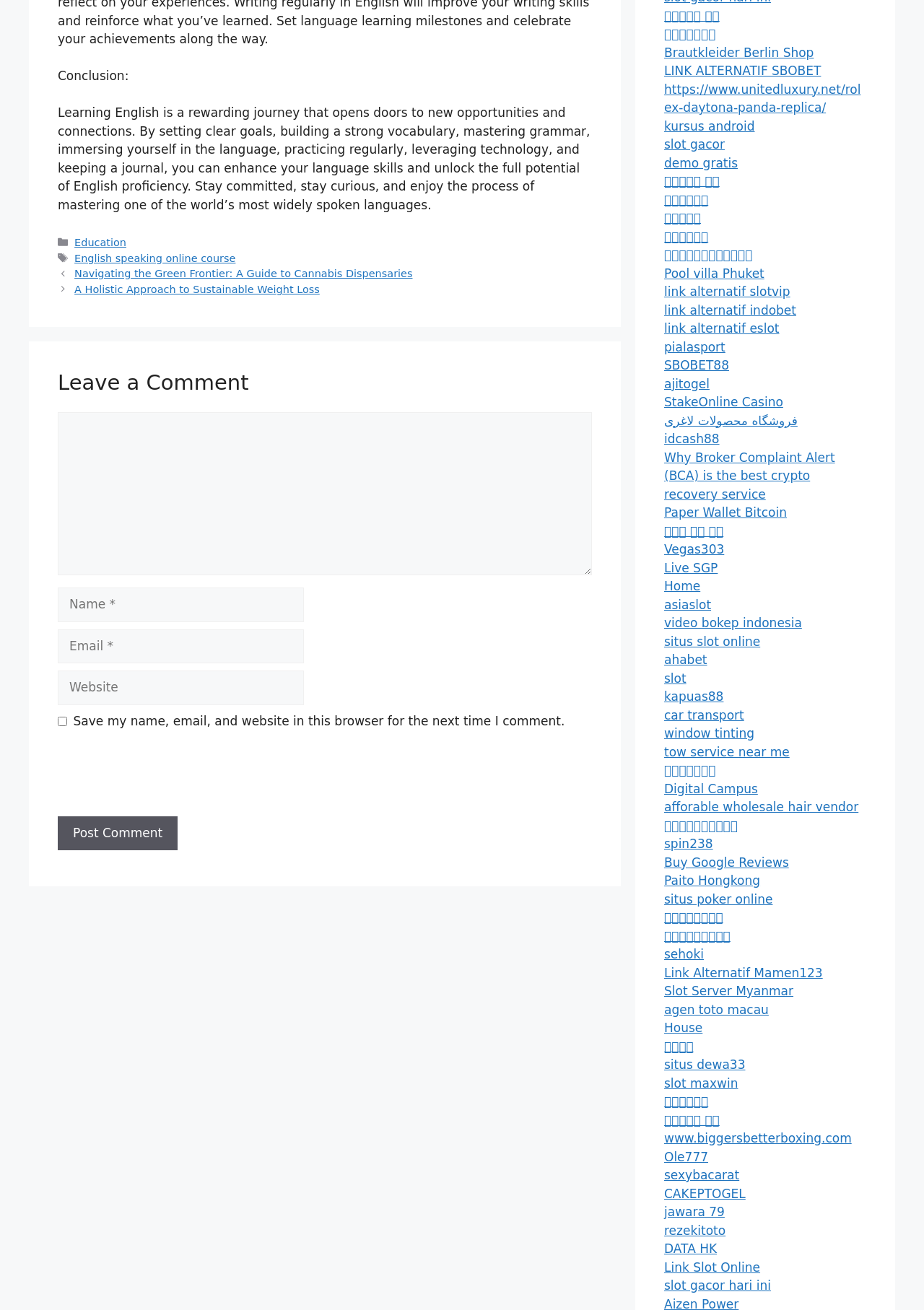Provide the bounding box coordinates for the UI element that is described as: "parent_node: Comment name="author" placeholder="Name *"".

[0.062, 0.449, 0.329, 0.475]